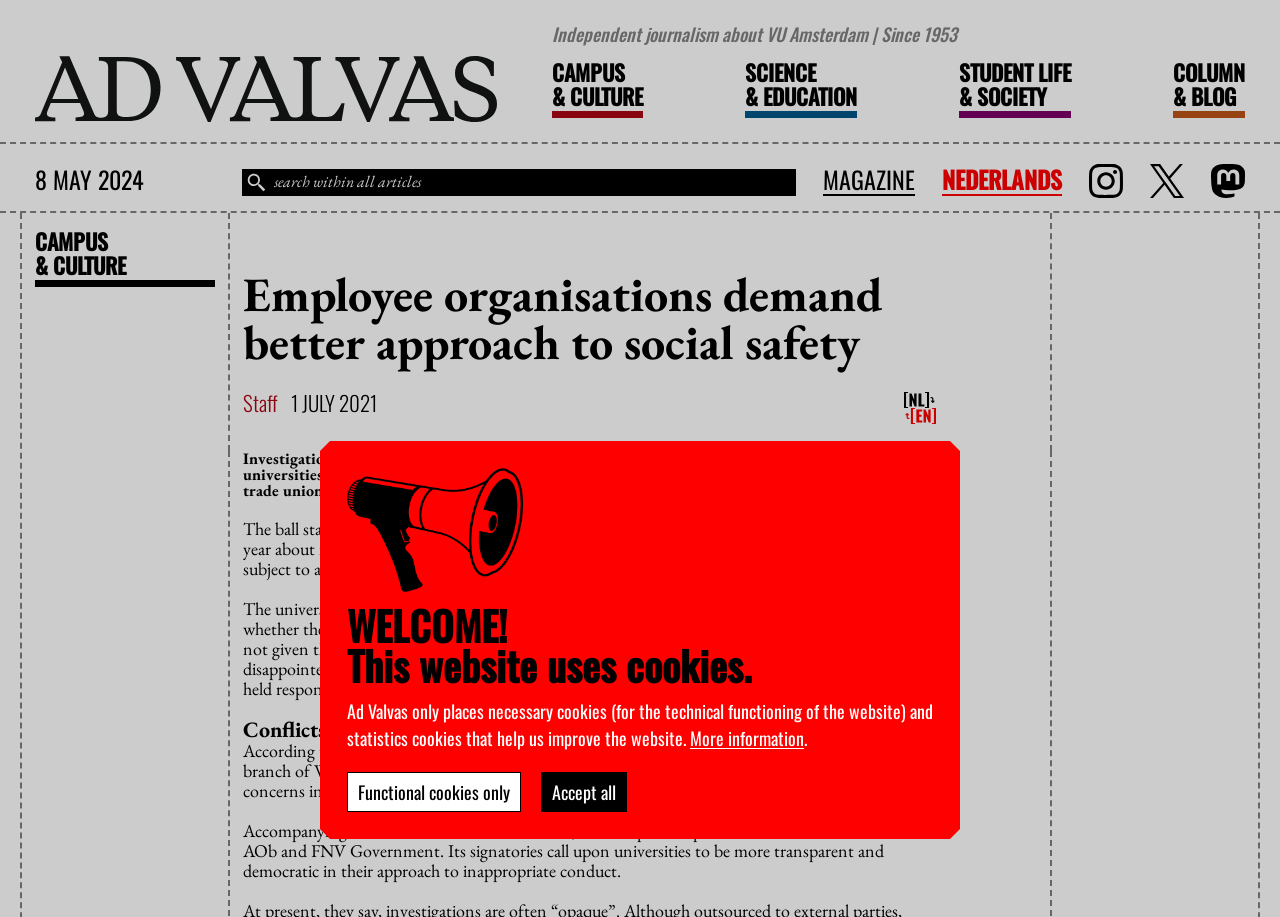Determine the bounding box coordinates of the clickable element to complete this instruction: "Search within all articles". Provide the coordinates in the format of four float numbers between 0 and 1, [left, top, right, bottom].

[0.189, 0.184, 0.622, 0.213]